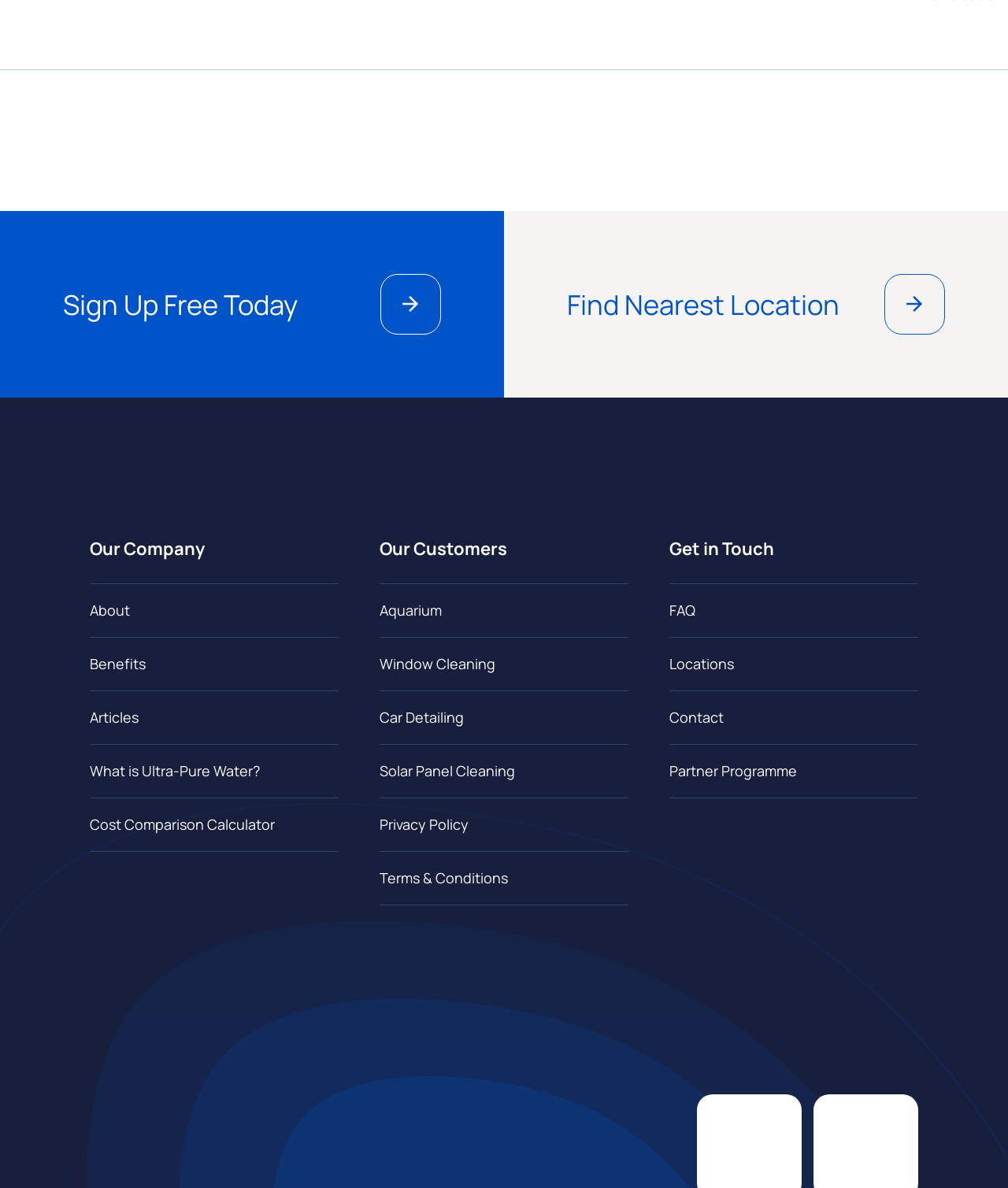What is the company's main product?
Could you give a comprehensive explanation in response to this question?

The company's main product can be inferred from the link 'What is Ultra-Pure Water?' which suggests that the company is related to ultra-pure water. Additionally, the presence of links related to aquarium, window cleaning, car detailing, and solar panel cleaning implies that the company's product is used in these industries.